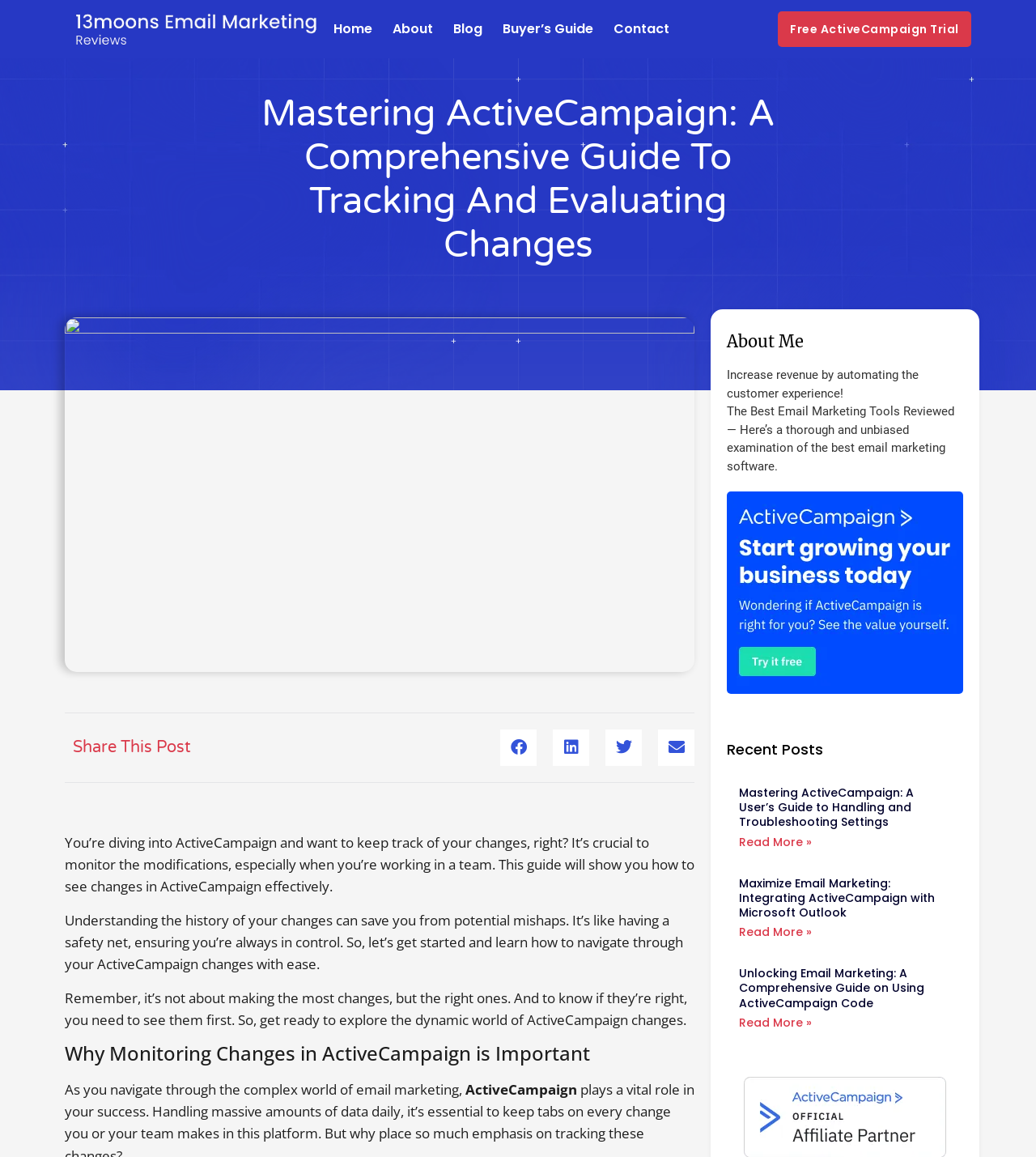Kindly determine the bounding box coordinates of the area that needs to be clicked to fulfill this instruction: "Click on Contact".

None